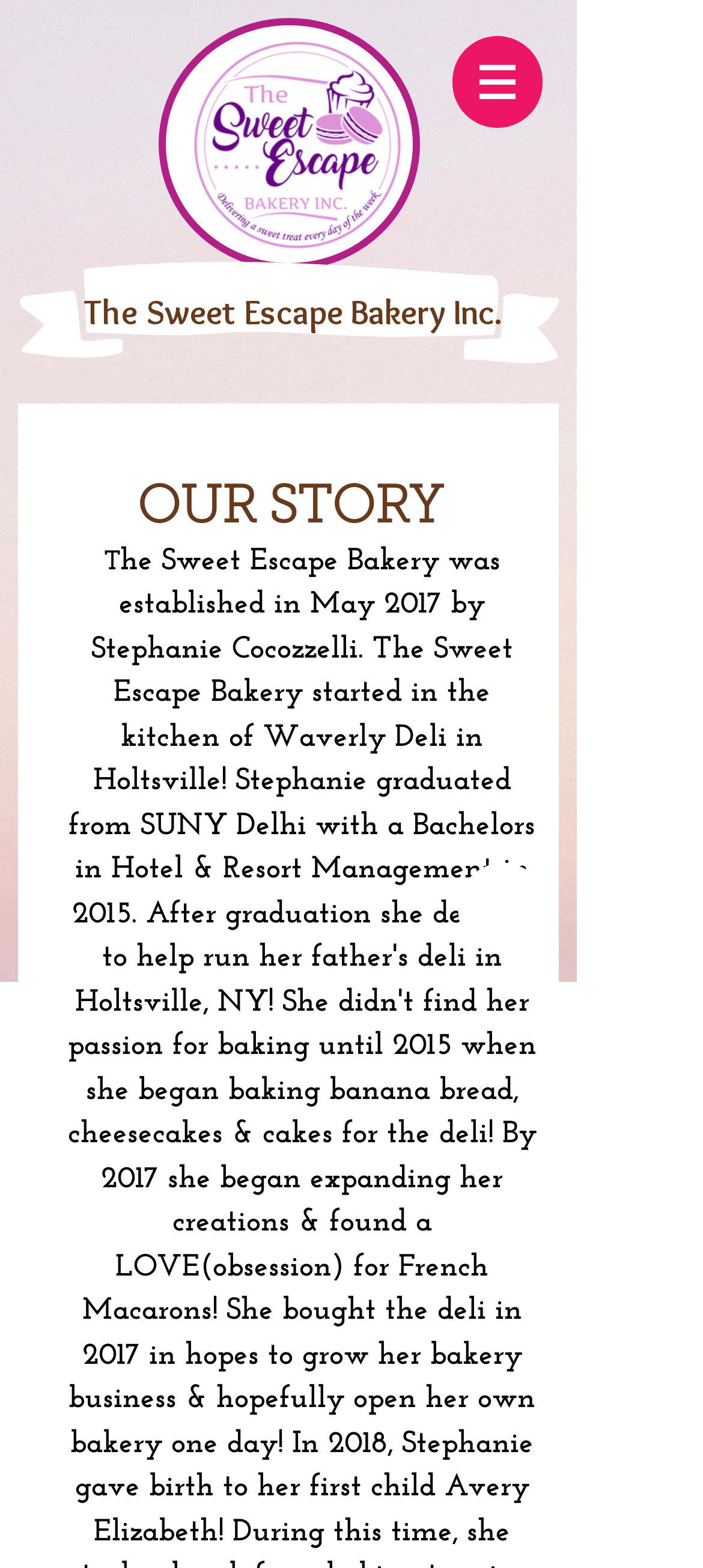Determine the bounding box of the UI component based on this description: "The". The bounding box coordinates should be four float values between 0 and 1, i.e., [left, top, right, bottom].

[0.119, 0.186, 0.199, 0.213]